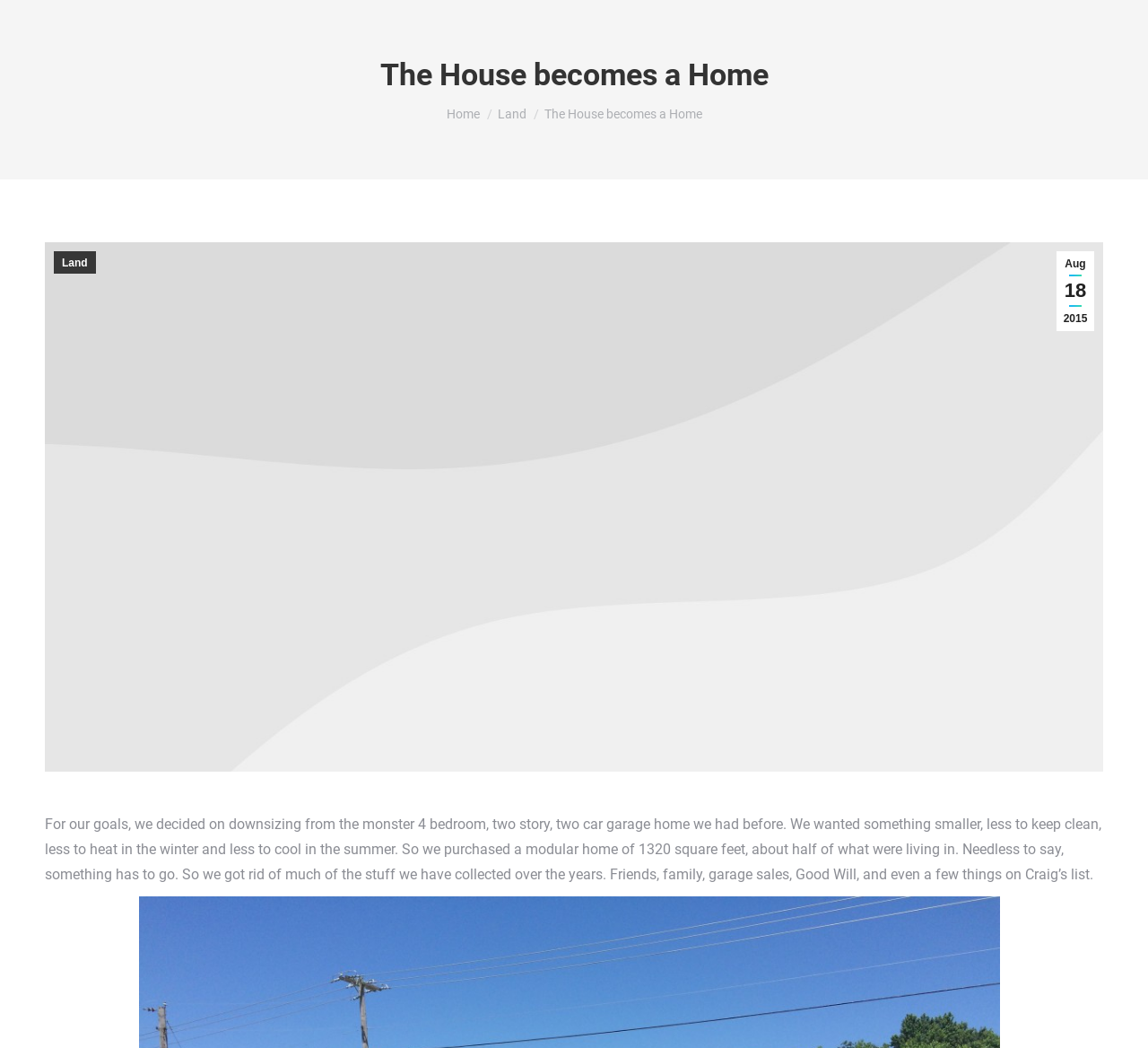What is the author's previous home size?
Look at the screenshot and respond with one word or a short phrase.

4 bedroom, two story, two car garage